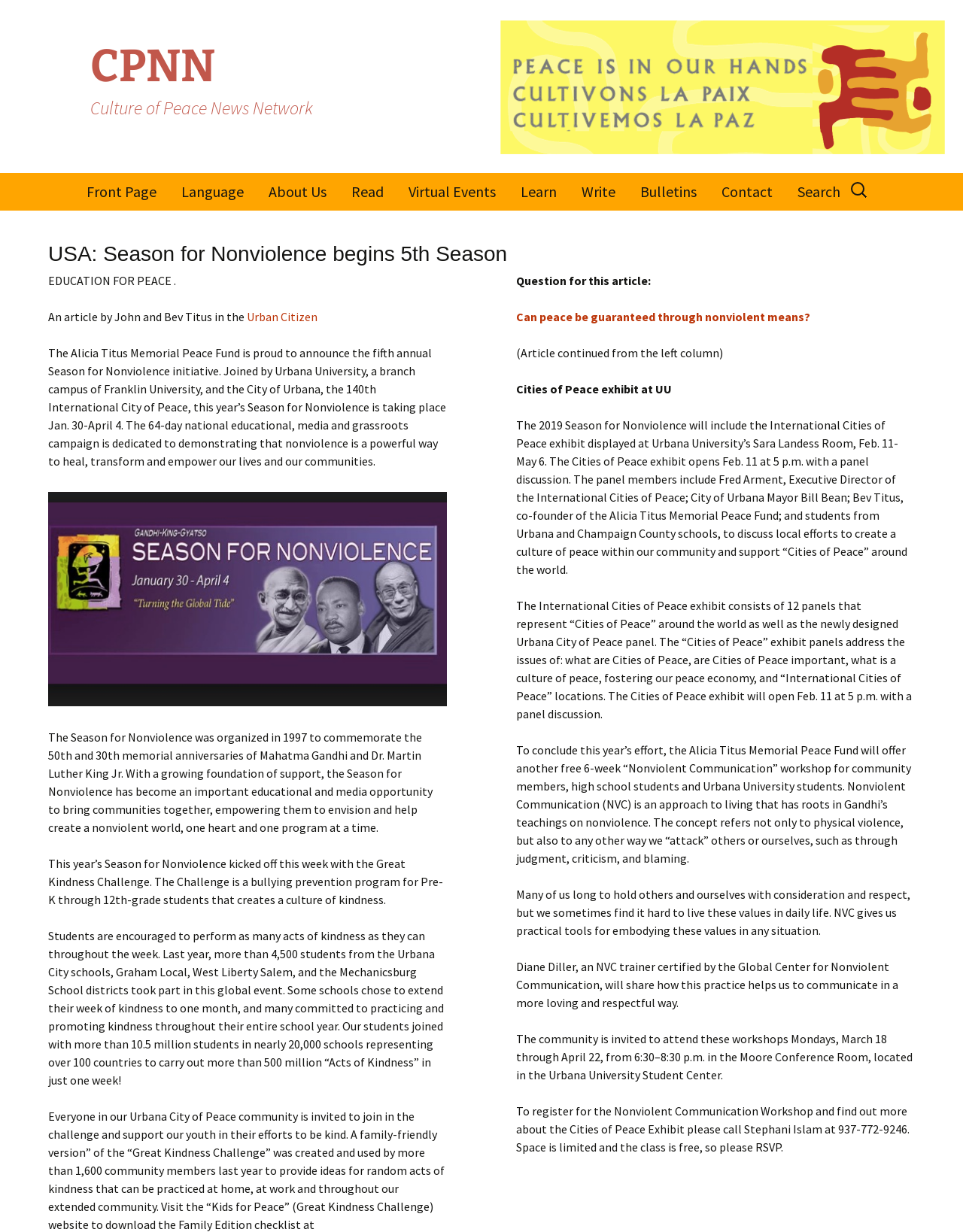Select the bounding box coordinates of the element I need to click to carry out the following instruction: "Search for something".

[0.88, 0.141, 0.906, 0.167]